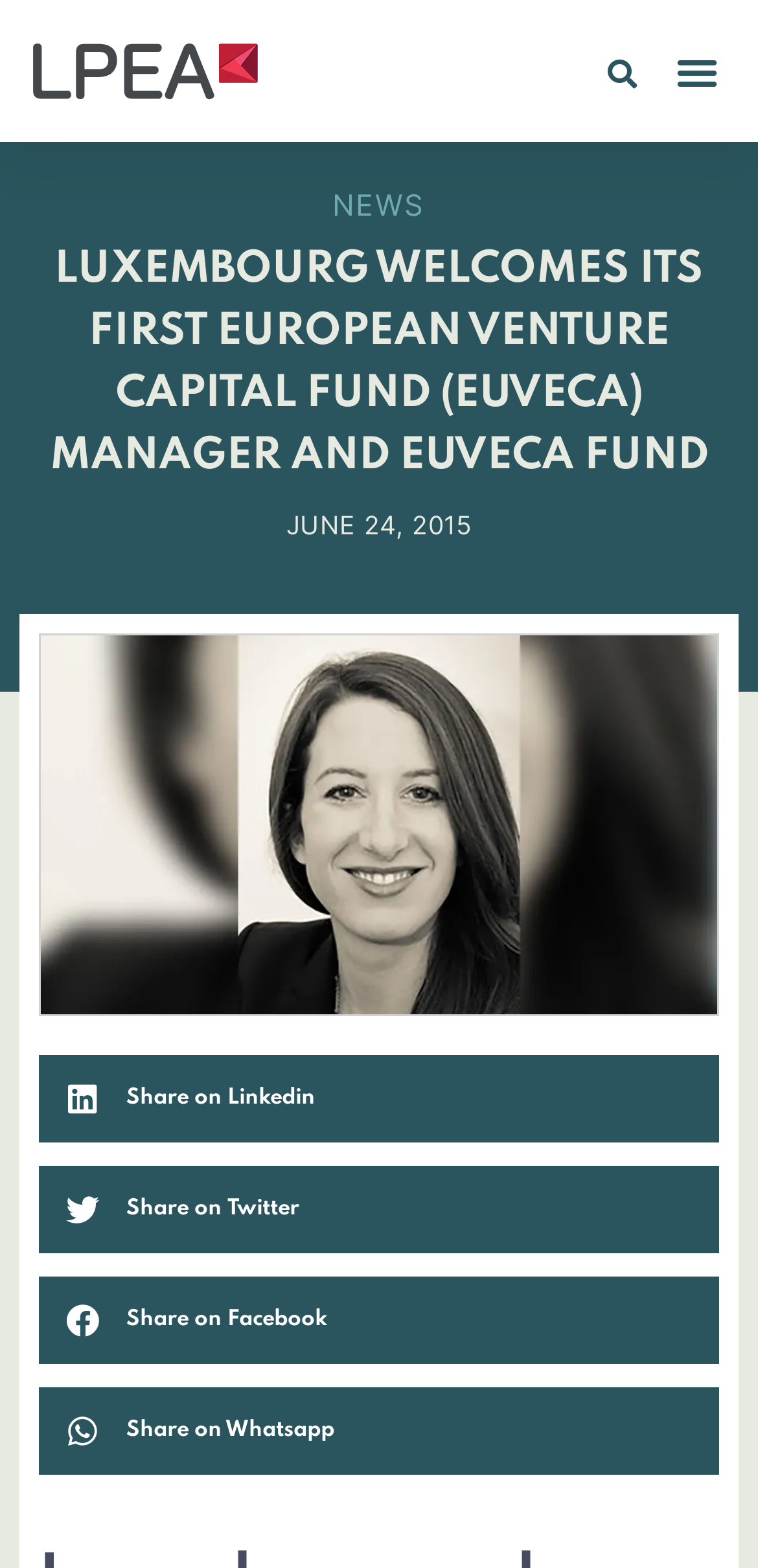Based on what you see in the screenshot, provide a thorough answer to this question: What is the category of the news?

I found the category of the news by looking at the StaticText element with the text 'NEWS' which is located above the main heading.